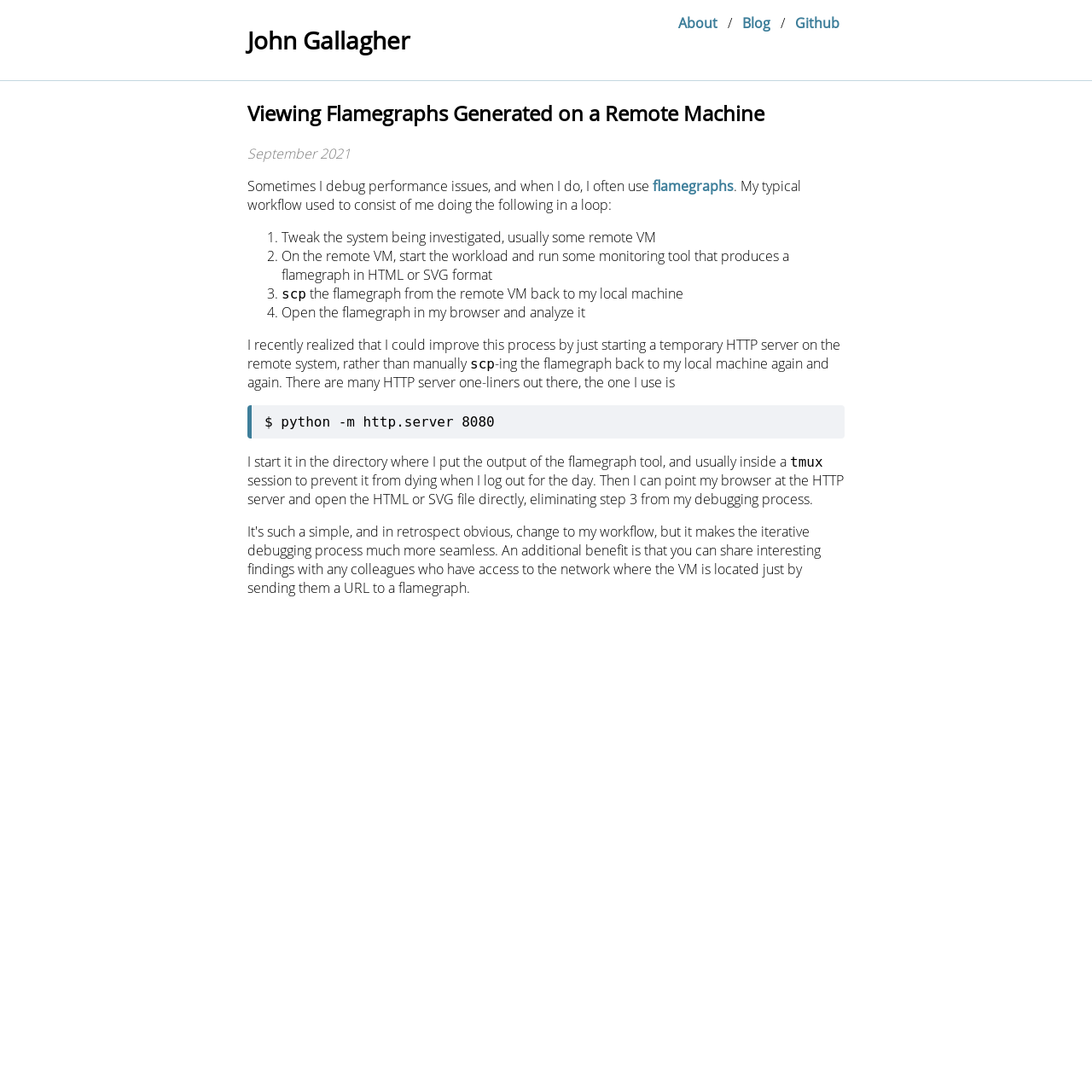What is the topic of the blog post?
Refer to the image and provide a one-word or short phrase answer.

Flamegraphs